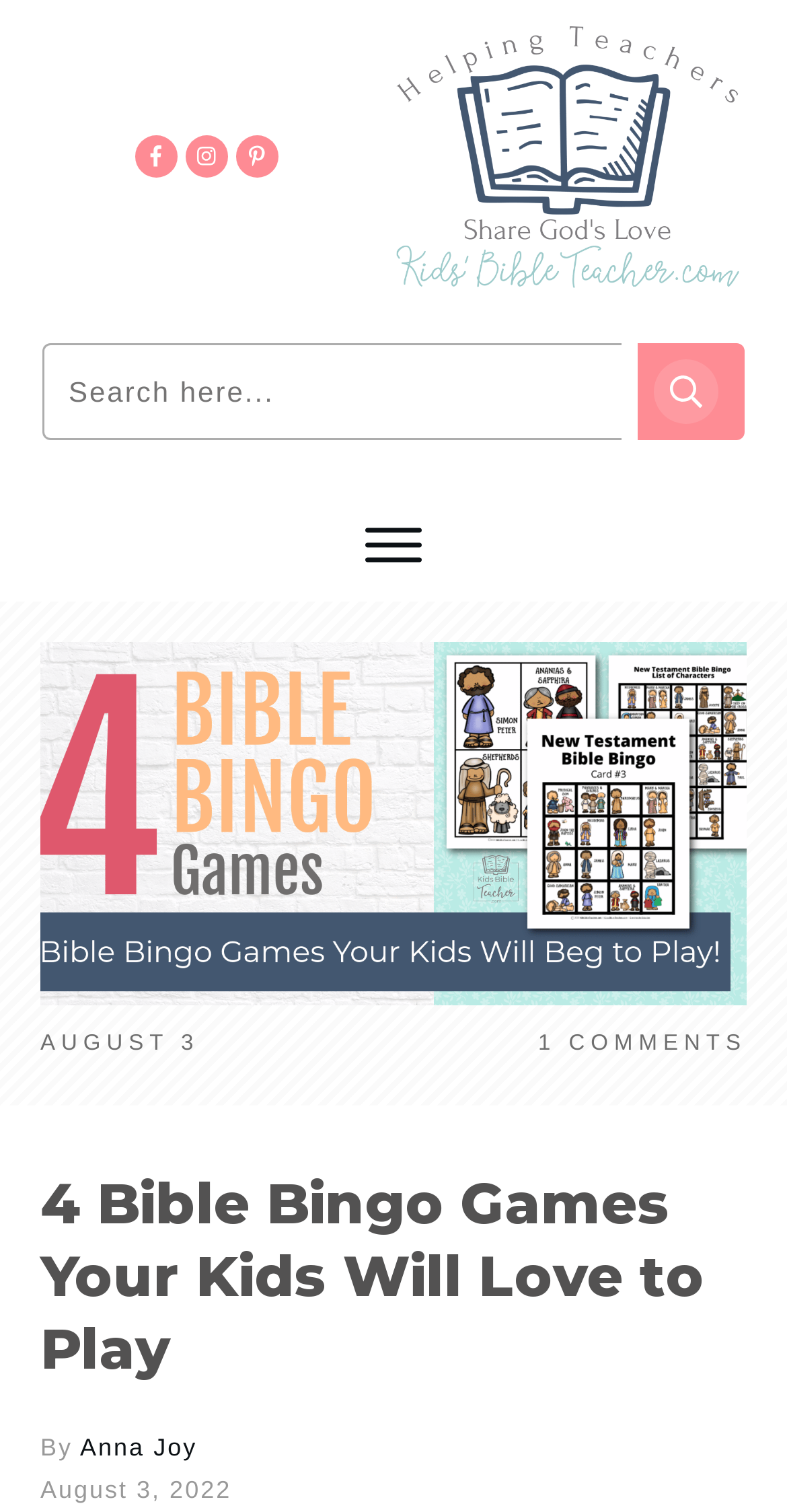Respond to the following query with just one word or a short phrase: 
What is the date of the article?

August 3, 2022